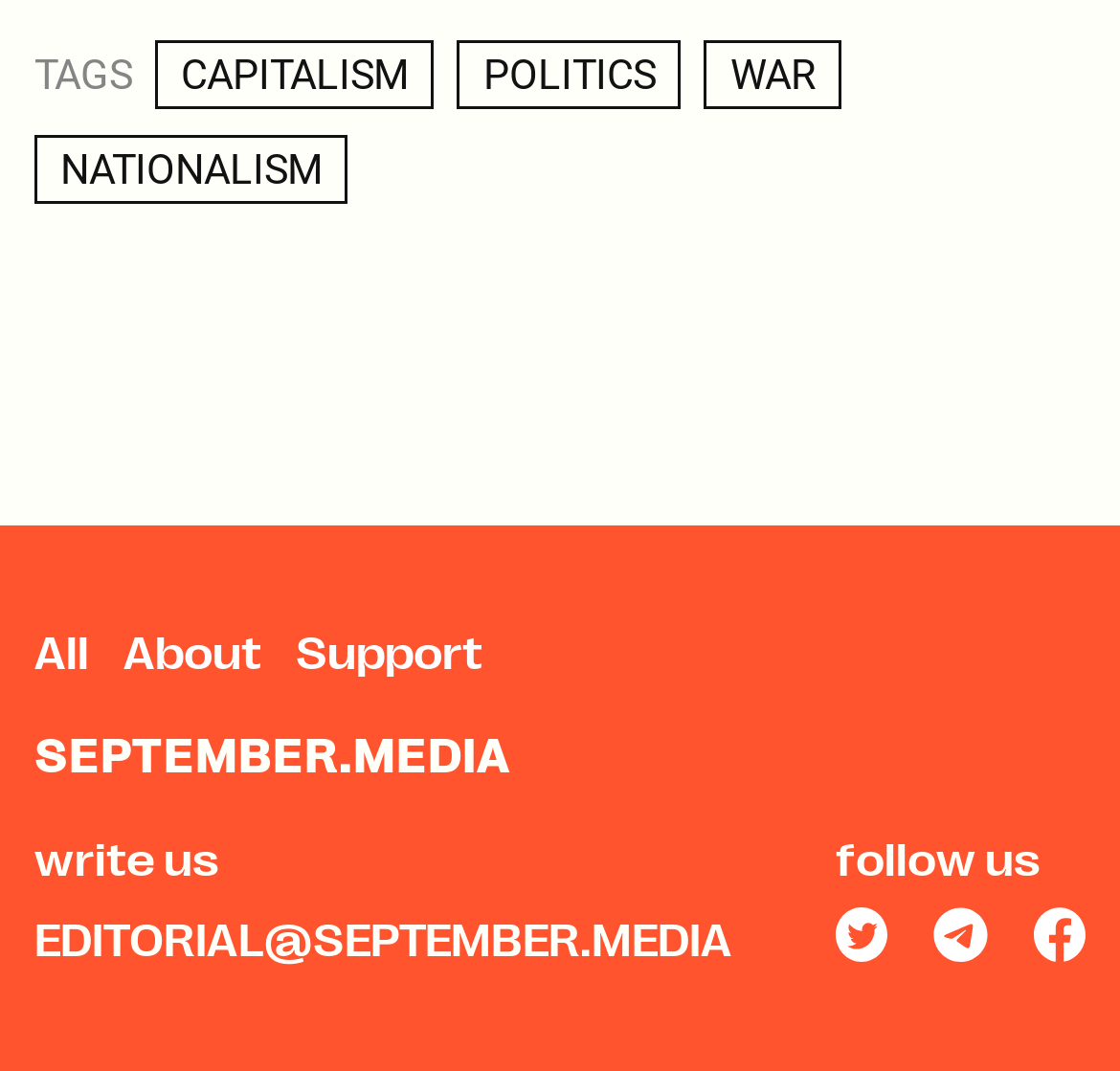Highlight the bounding box coordinates of the element that should be clicked to carry out the following instruction: "contact us via email". The coordinates must be given as four float numbers ranging from 0 to 1, i.e., [left, top, right, bottom].

[0.03, 0.848, 0.654, 0.913]